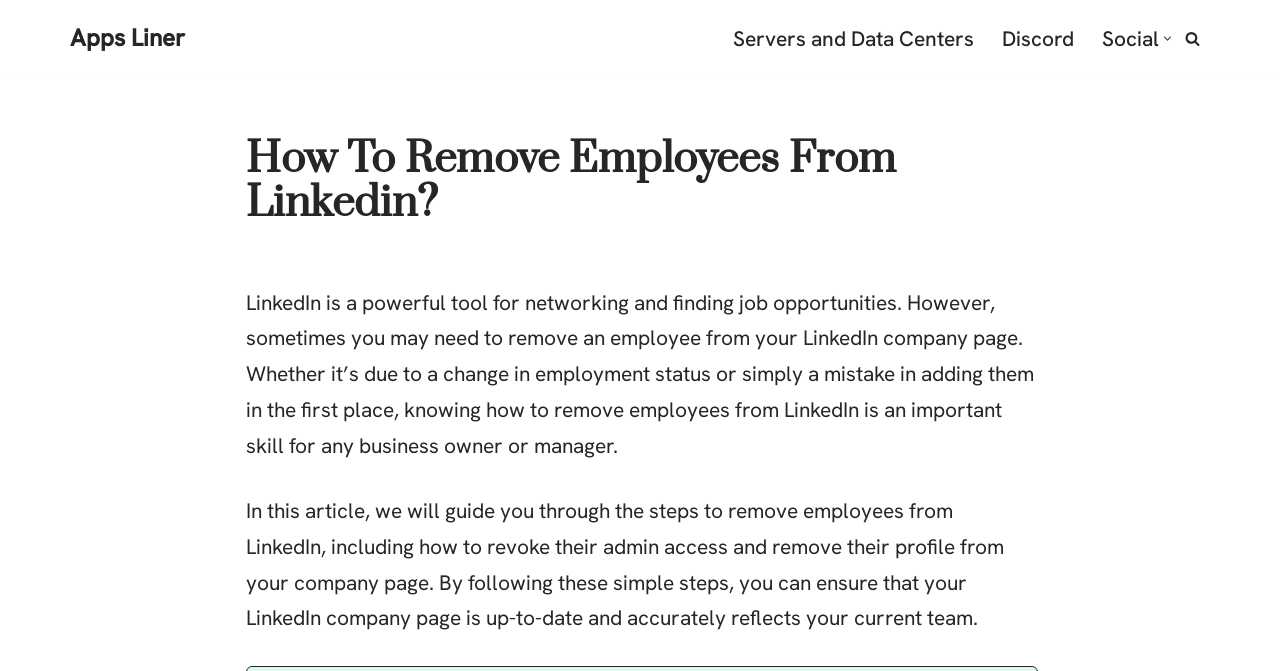Describe in detail what you see on the webpage.

The webpage is about removing employees from a LinkedIn company page. At the top left corner, there is a "Skip to content" link. Next to it, there is a link to "Apps Liner". On the top right side, there is a primary navigation menu with four links: "Servers and Data Centers", "Discord", "Social", and a button to open a submenu. 

To the right of the navigation menu, there is a "Search" link with a small image. Below the navigation menu, there is a large heading that reads "How To Remove Employees From Linkedin?". 

Under the heading, there is a paragraph of text that explains the importance of knowing how to remove employees from LinkedIn, especially for business owners or managers. This paragraph is followed by another paragraph that summarizes the content of the article, which provides a step-by-step guide on removing employees from LinkedIn, including revoking their admin access and removing their profile from the company page.